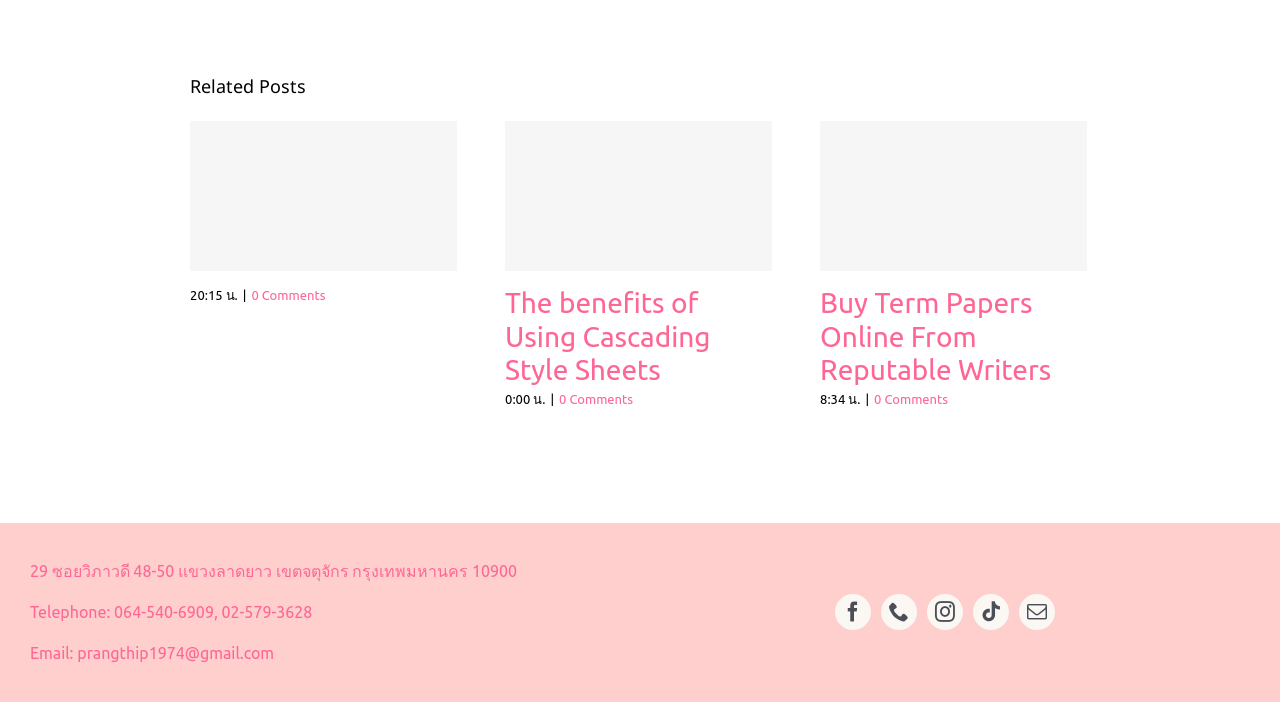Kindly determine the bounding box coordinates of the area that needs to be clicked to fulfill this instruction: "Contact through 'facebook'".

[0.652, 0.847, 0.68, 0.898]